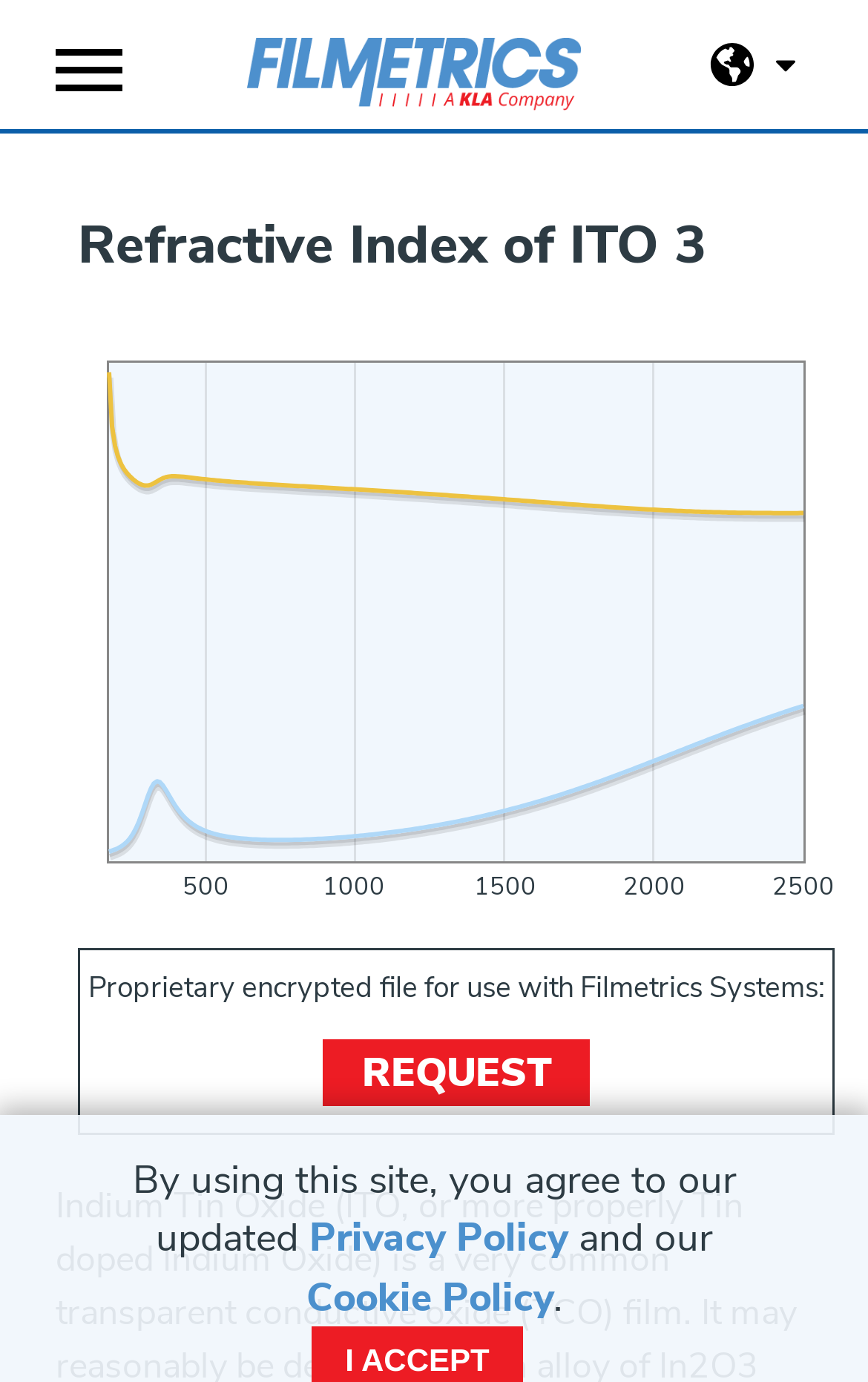Identify the bounding box for the described UI element. Provide the coordinates in (top-left x, top-left y, bottom-right x, bottom-right y) format with values ranging from 0 to 1: aria-label="Main page"

[0.285, 0.027, 0.669, 0.083]